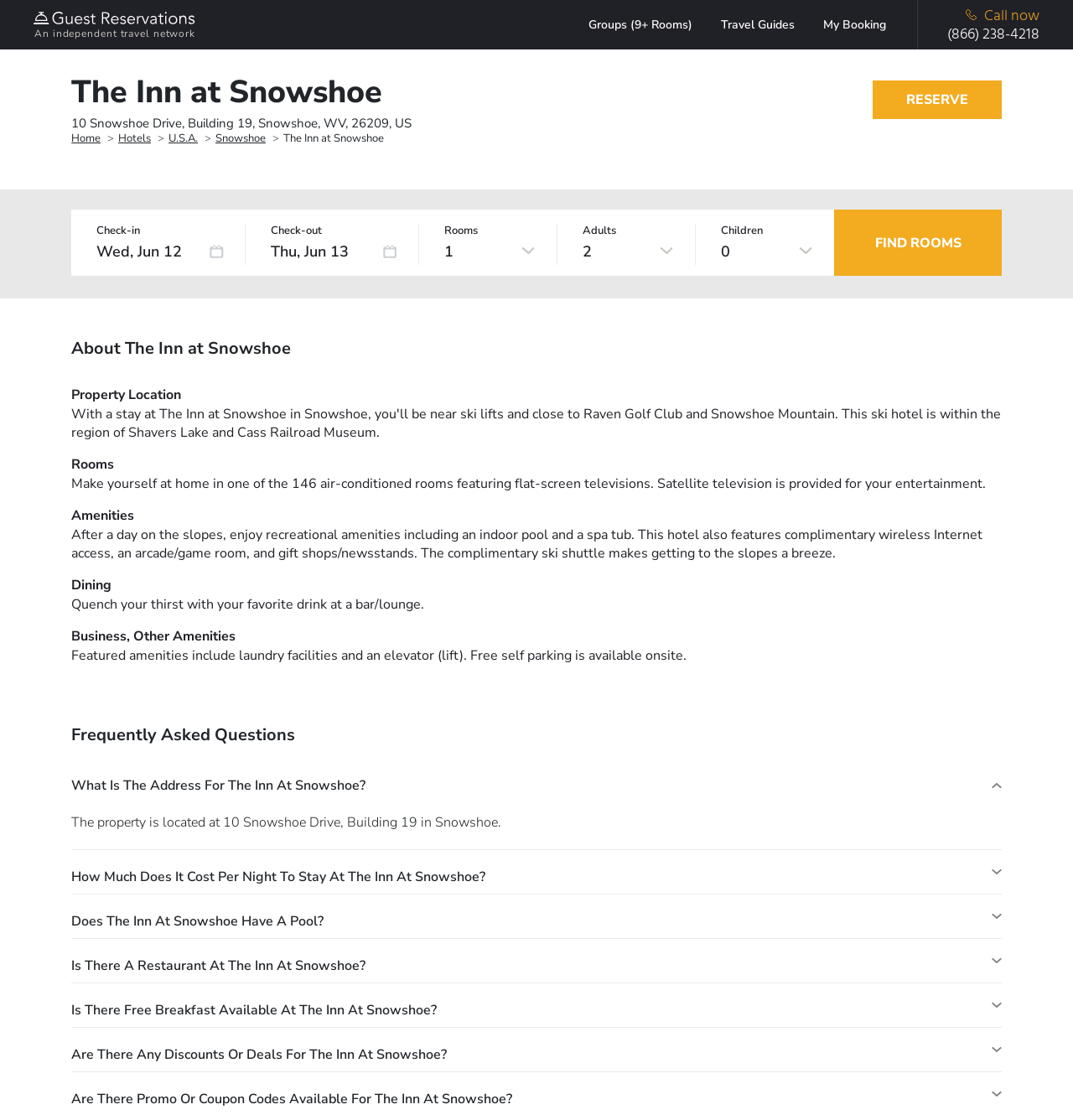Pinpoint the bounding box coordinates of the area that should be clicked to complete the following instruction: "Select number of adults". The coordinates must be given as four float numbers between 0 and 1, i.e., [left, top, right, bottom].

[0.543, 0.213, 0.628, 0.237]